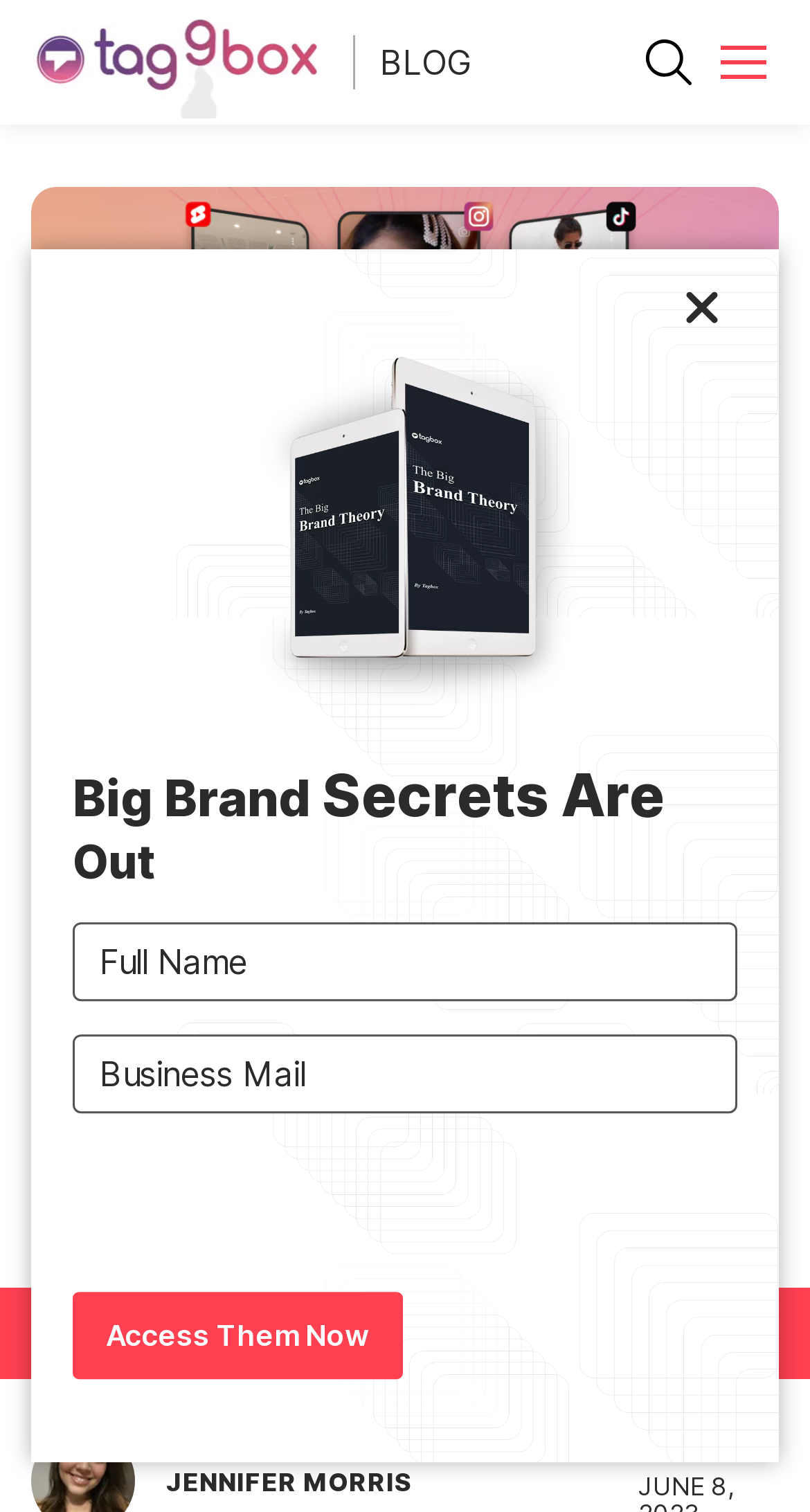Show the bounding box coordinates of the region that should be clicked to follow the instruction: "Click the book demo button."

[0.0, 0.861, 1.0, 0.905]